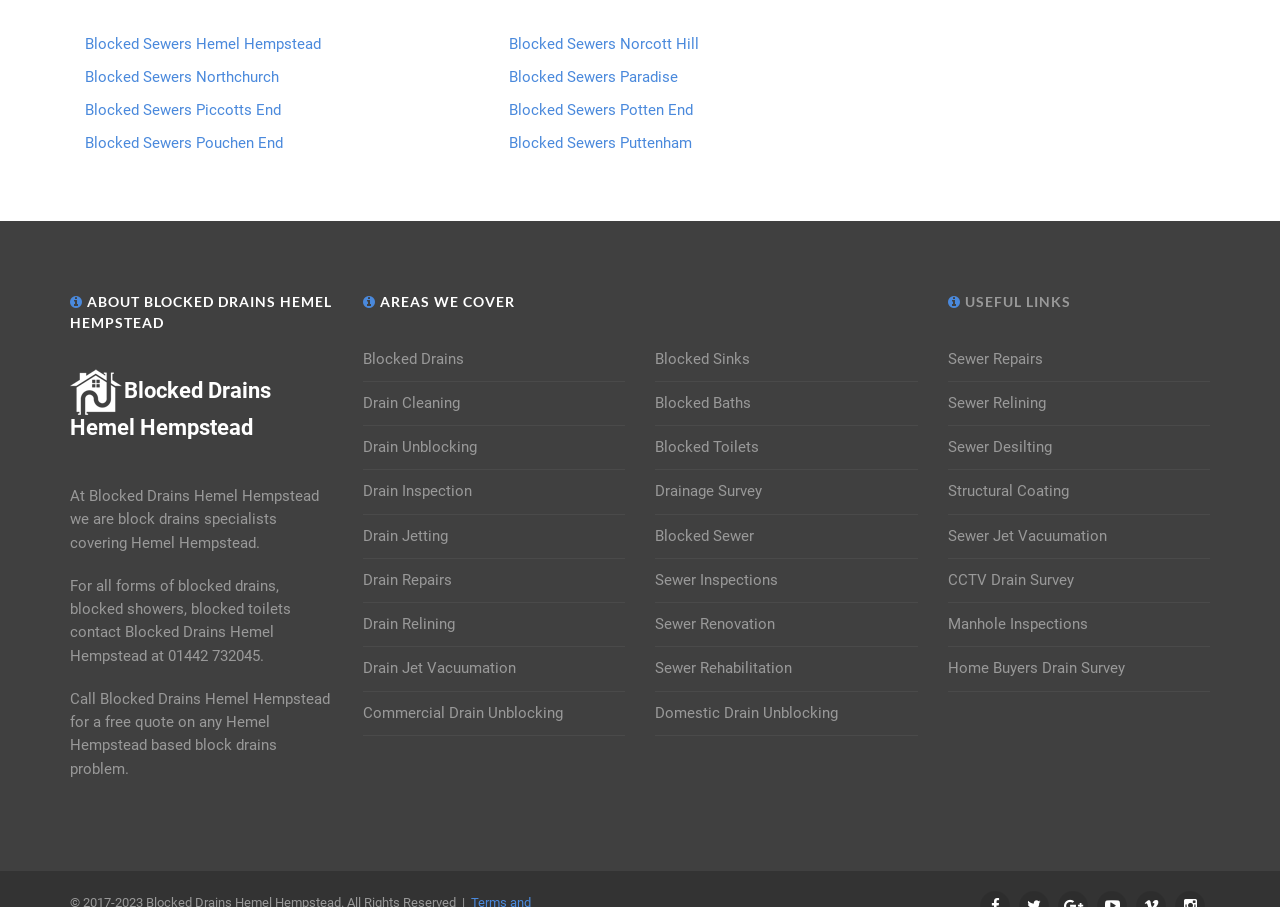Pinpoint the bounding box coordinates of the area that should be clicked to complete the following instruction: "Contact Blocked Drains Hemel Hempstead". The coordinates must be given as four float numbers between 0 and 1, i.e., [left, top, right, bottom].

[0.055, 0.636, 0.227, 0.733]